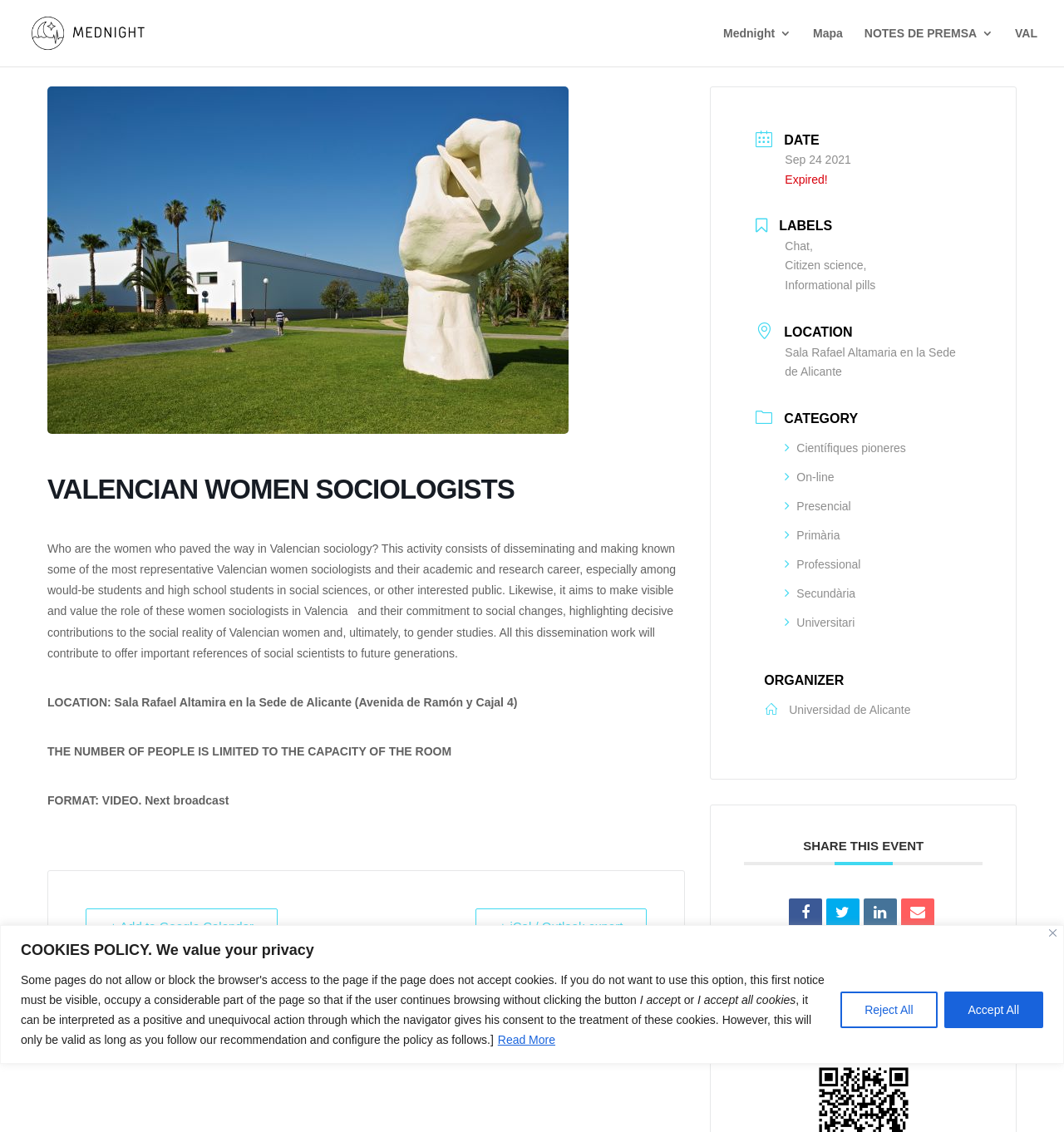What is the format of the event?
Answer the question with a detailed explanation, including all necessary information.

The format of the event is VIDEO, which is specified in the FORMAT section of the webpage.